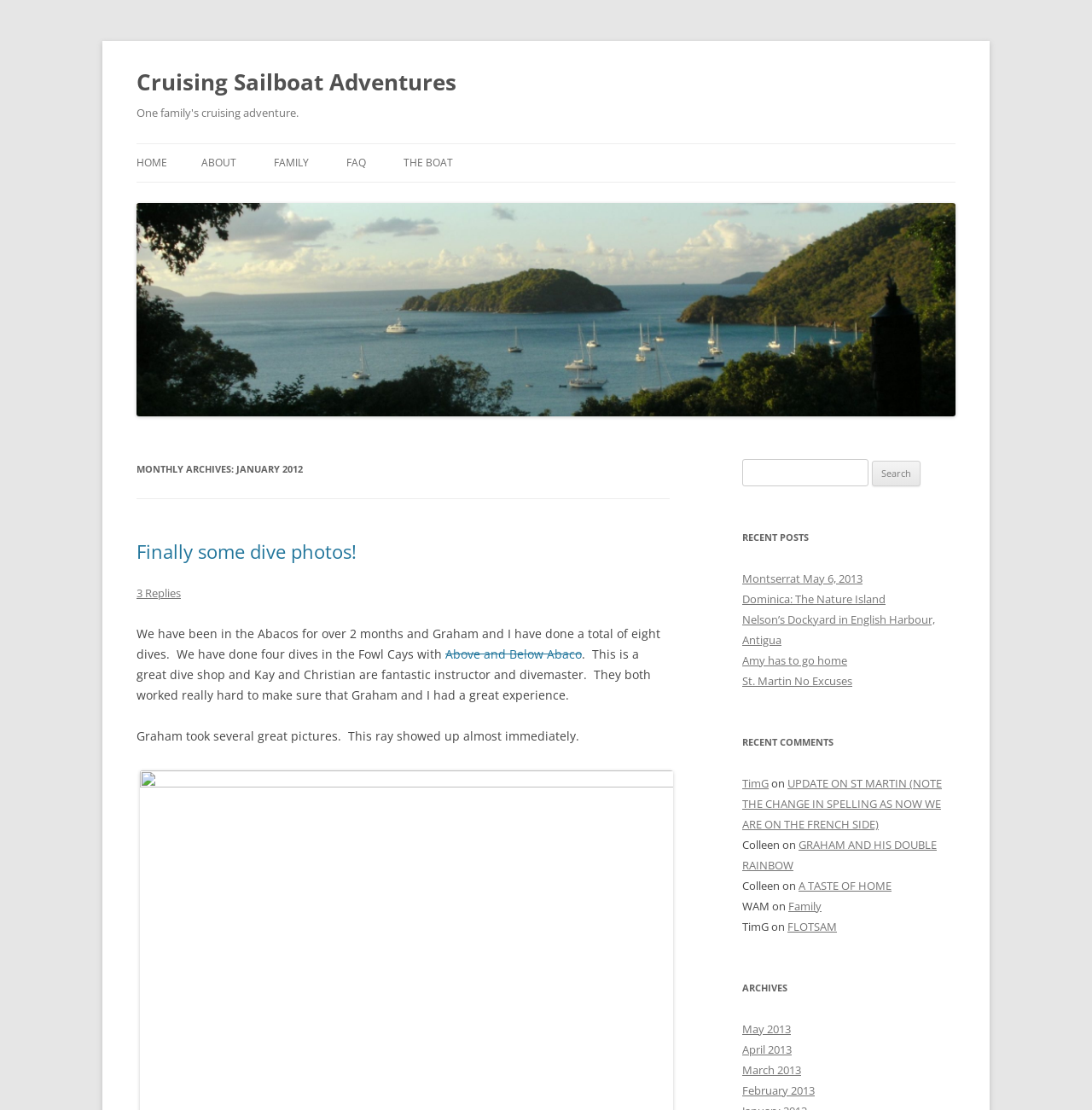Determine the bounding box for the UI element described here: "Cruising Sailboat Adventures".

[0.125, 0.055, 0.418, 0.092]